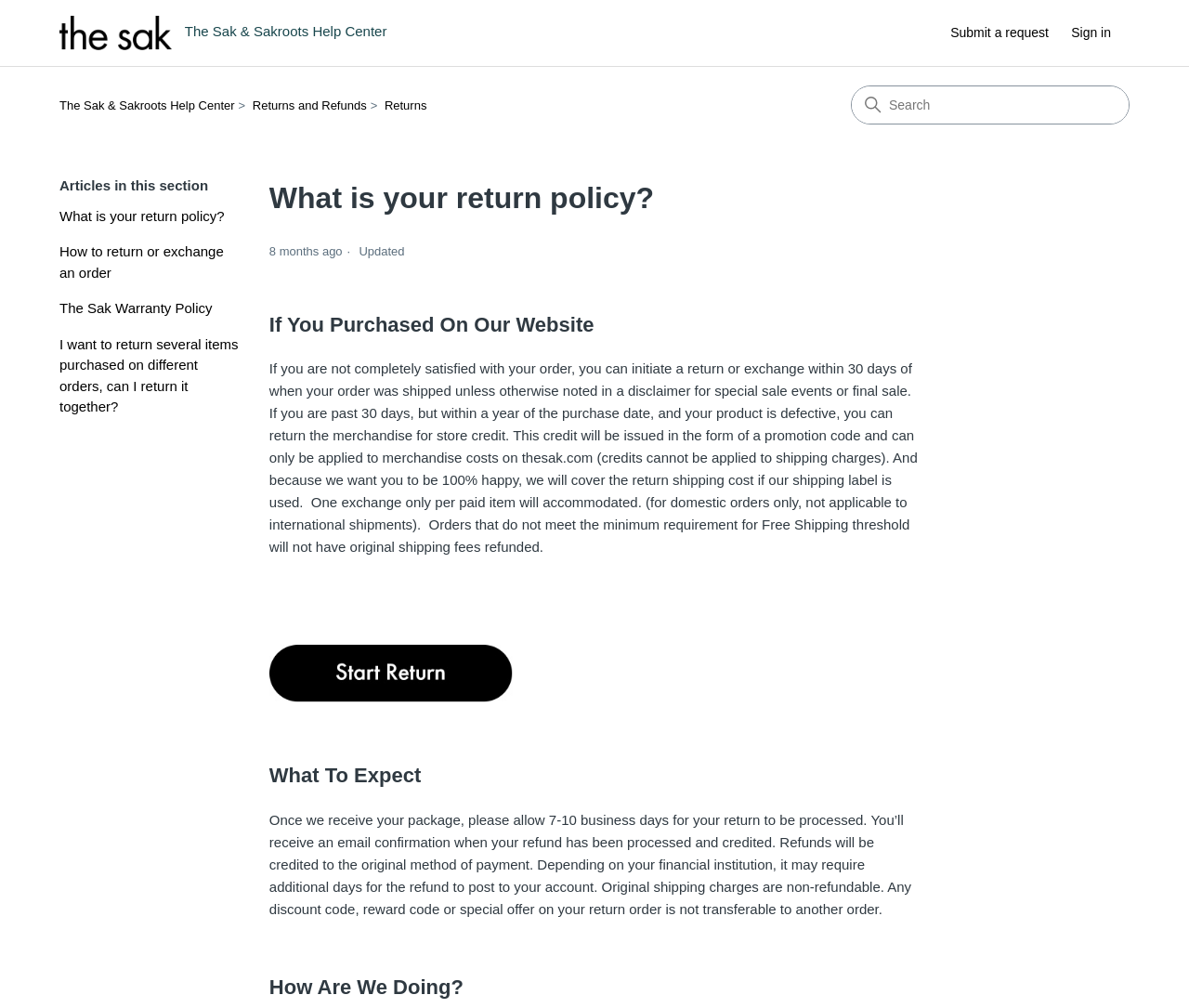Using the webpage screenshot, locate the HTML element that fits the following description and provide its bounding box: "alt="Account-Order-D_03.jpg"".

[0.226, 0.684, 0.431, 0.7]